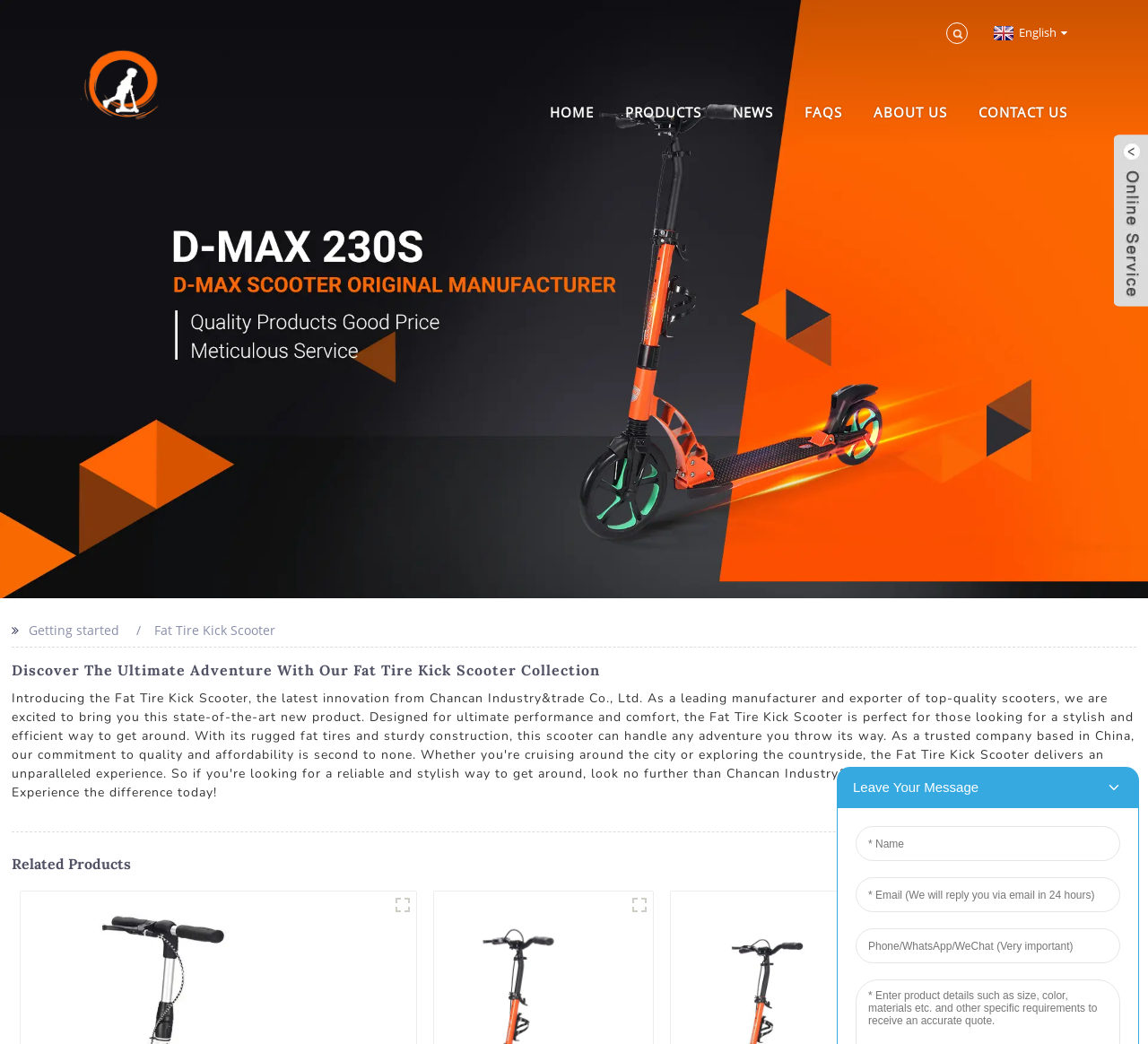Indicate the bounding box coordinates of the clickable region to achieve the following instruction: "Switch to English language."

[0.862, 0.023, 0.93, 0.039]